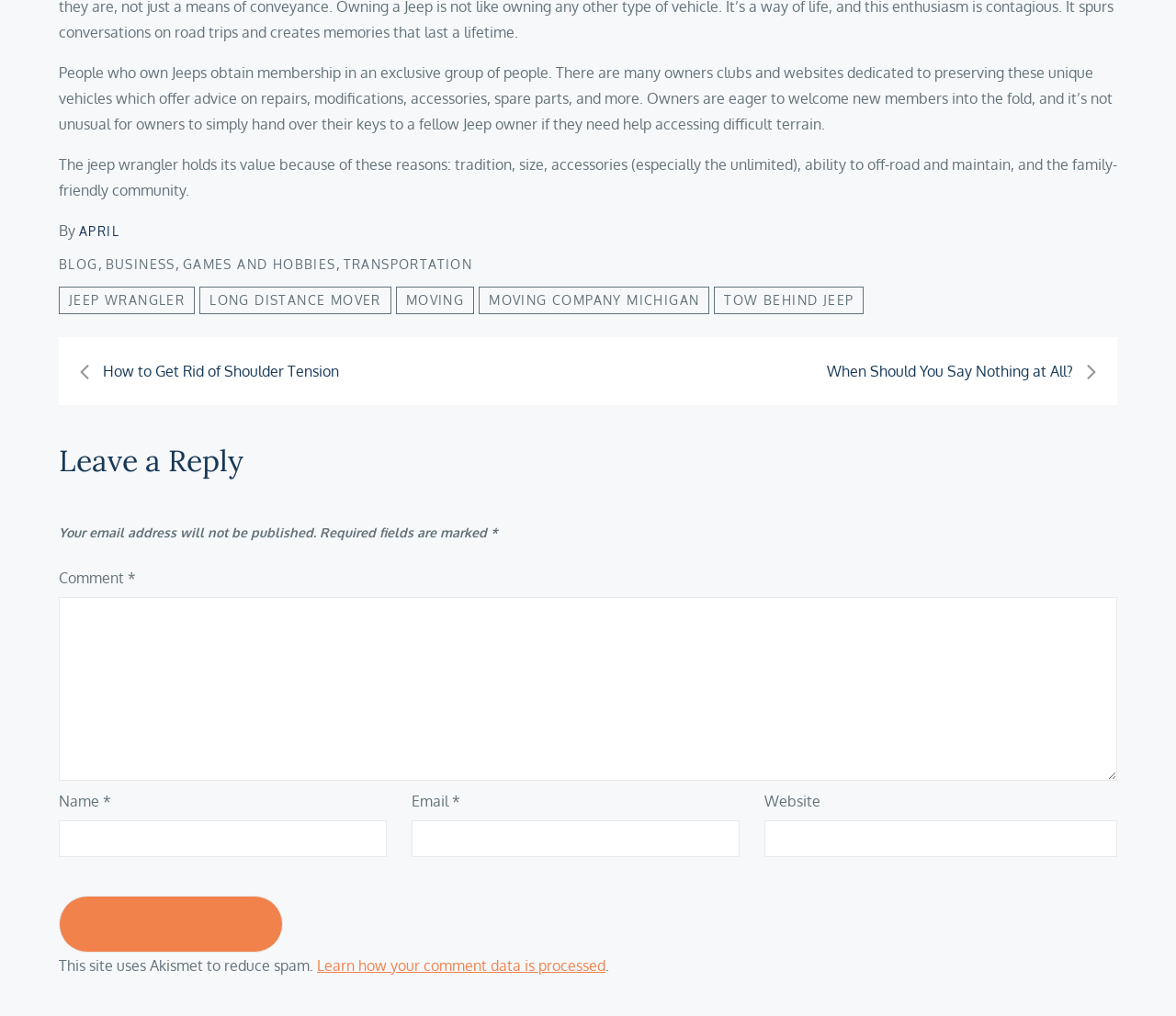Determine the bounding box coordinates of the clickable region to carry out the instruction: "Click on APRIL".

[0.067, 0.22, 0.102, 0.235]